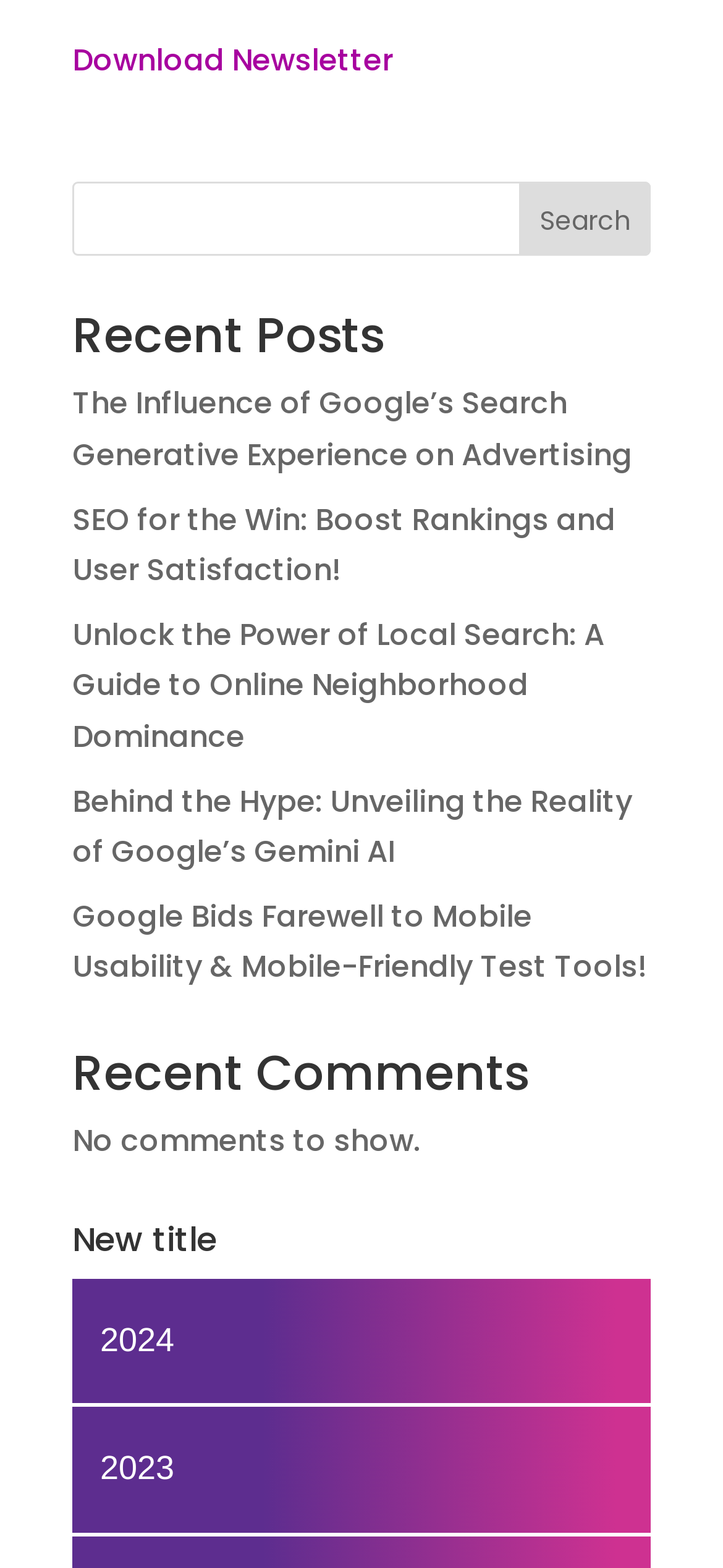Could you locate the bounding box coordinates for the section that should be clicked to accomplish this task: "Search for something".

[0.1, 0.116, 0.9, 0.164]